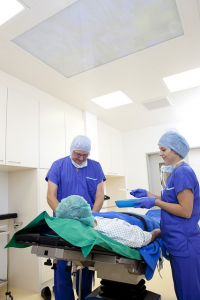What is the atmosphere of the operating room?
Using the visual information from the image, give a one-word or short-phrase answer.

sterile and professional